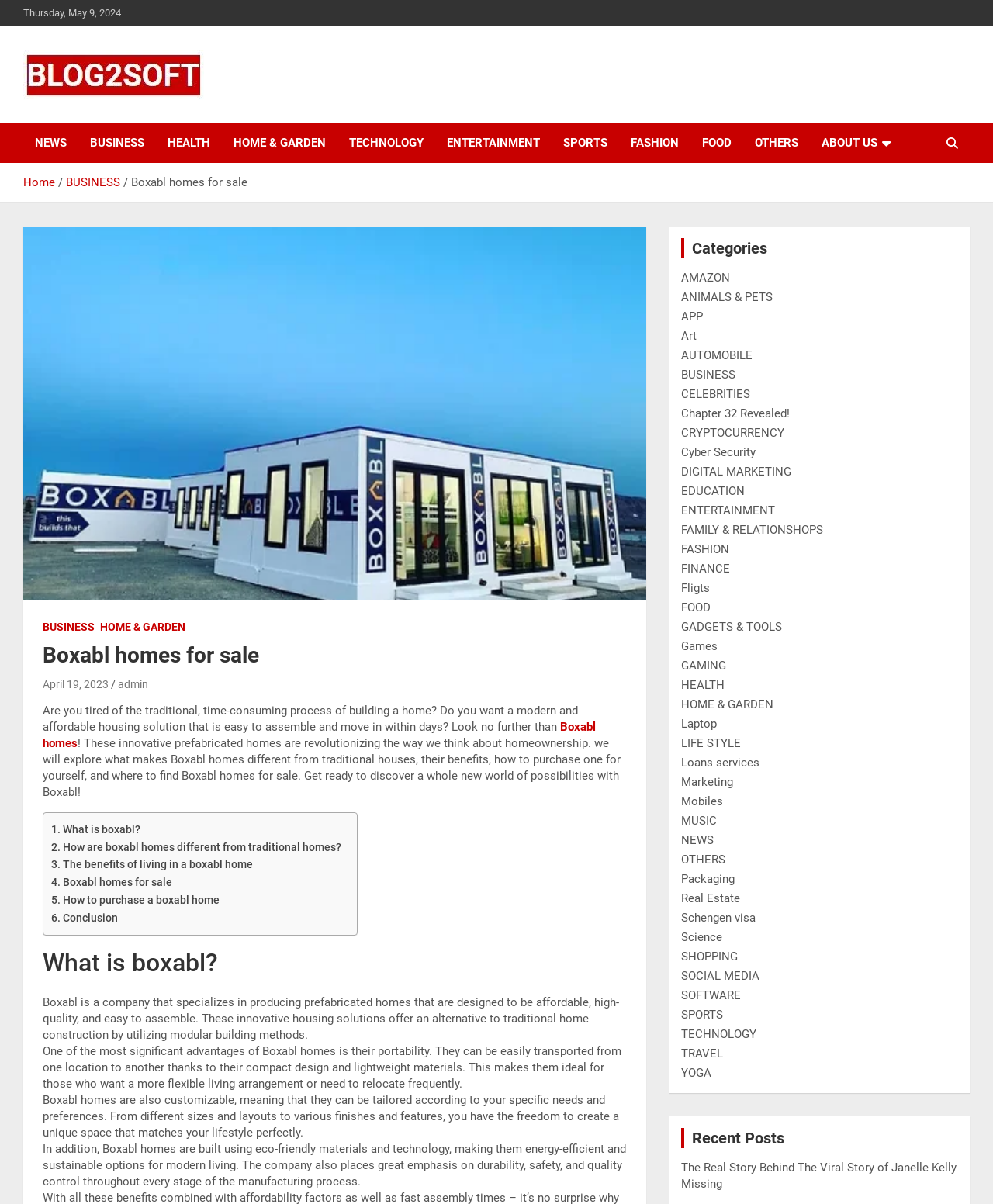Could you find the bounding box coordinates of the clickable area to complete this instruction: "Read Bert Hick's biography"?

None